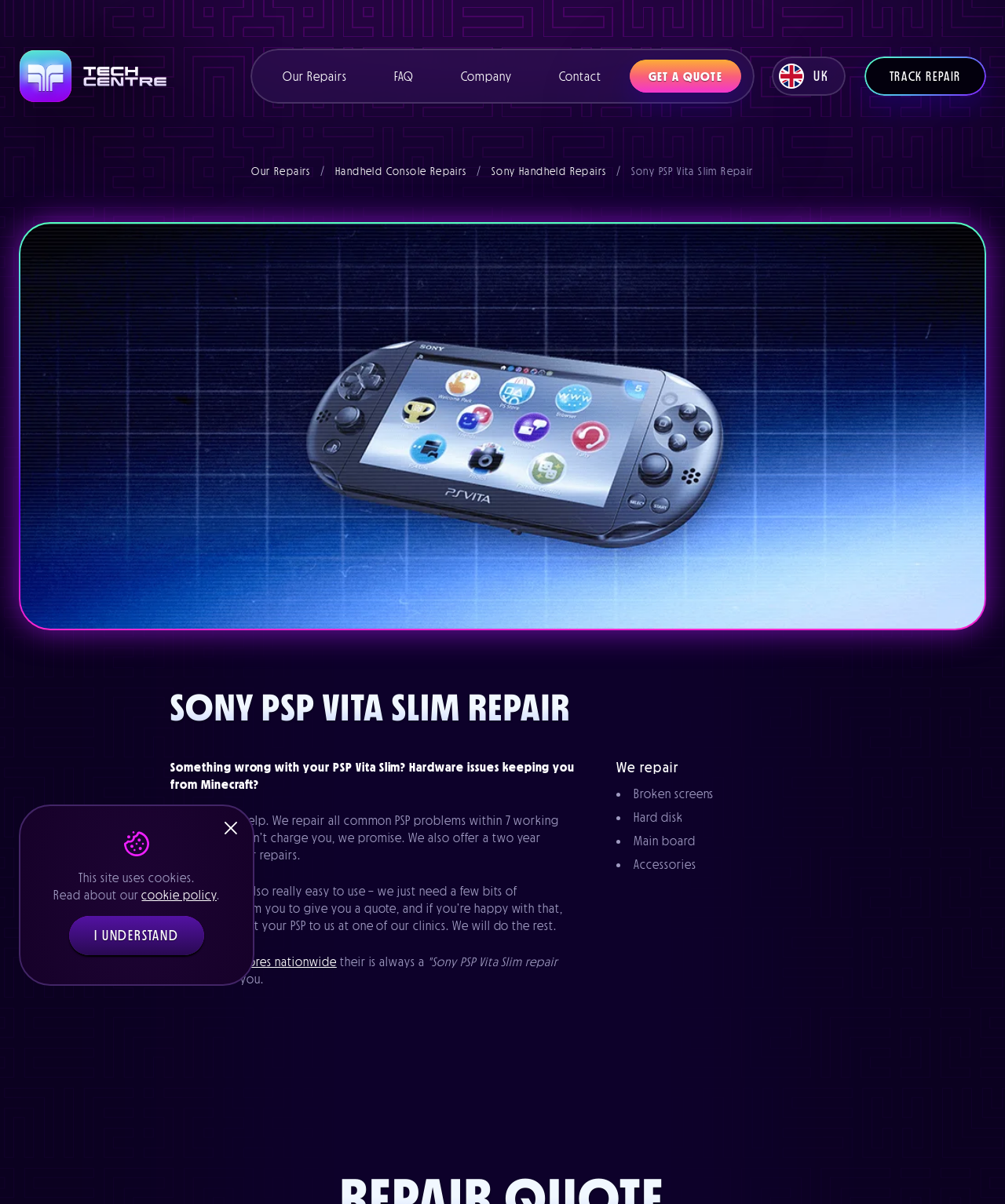Give the bounding box coordinates for the element described as: "News and Views".

[0.438, 0.167, 0.571, 0.197]